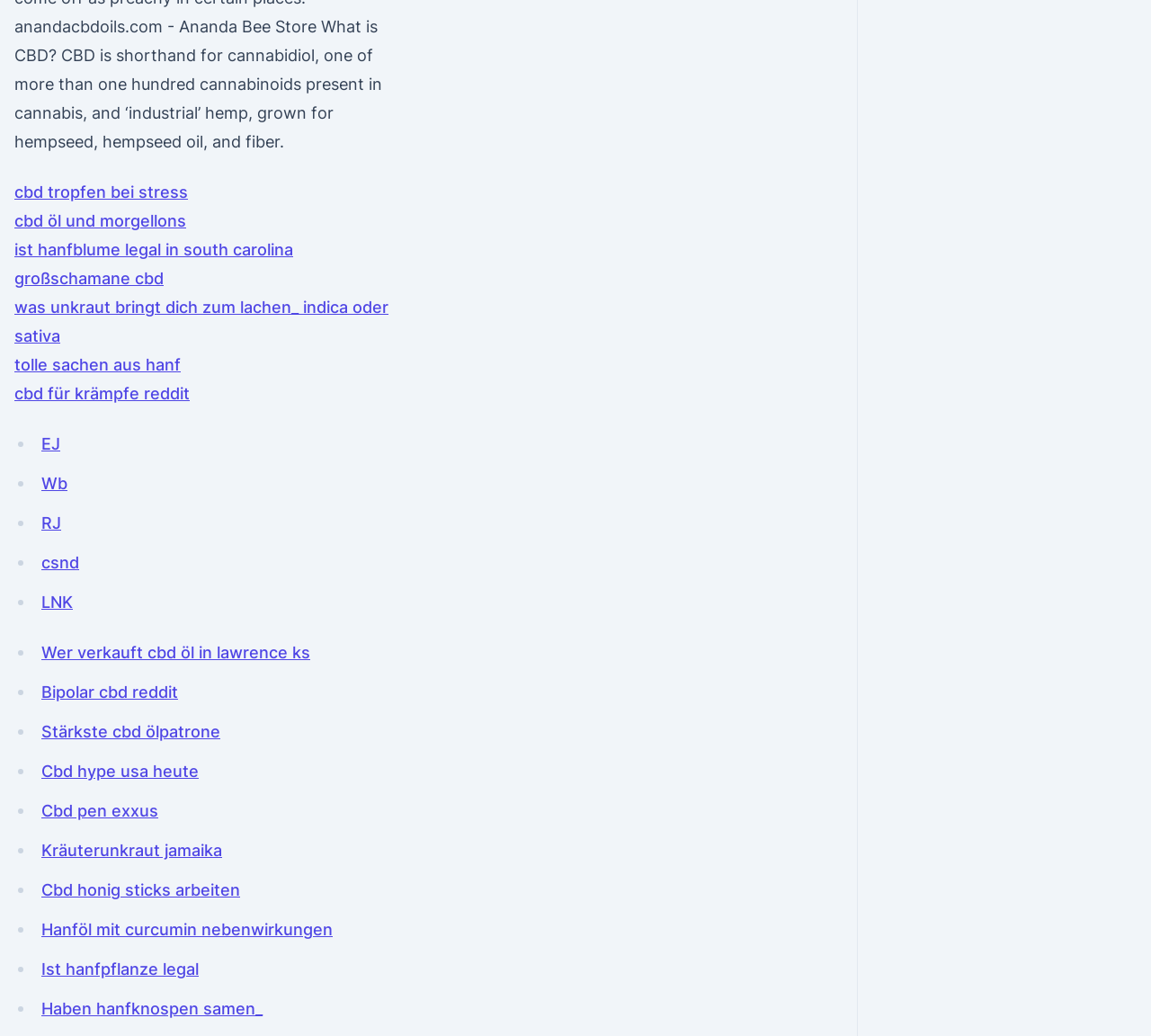From the element description: "LNK", extract the bounding box coordinates of the UI element. The coordinates should be expressed as four float numbers between 0 and 1, in the order [left, top, right, bottom].

[0.036, 0.572, 0.063, 0.591]